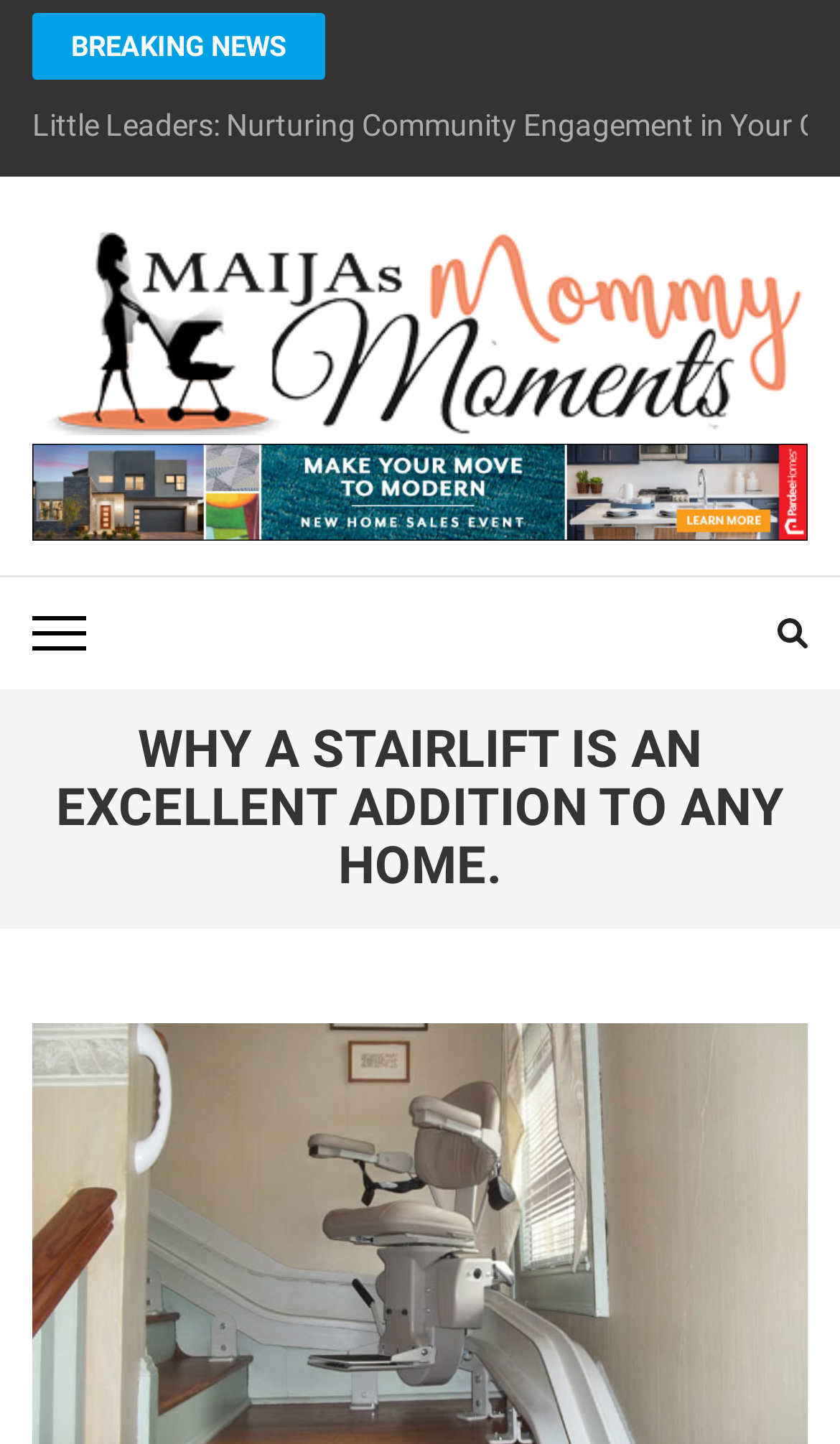Explain in detail what you observe on this webpage.

The webpage appears to be a blog or article page, with a focus on family and lifestyle topics. At the top left of the page, there is a "BREAKING NEWS" link, followed by a link to an article titled "Useful Tips on Choosing Baby’s First Bed". Below these links, there is a larger link and image combination that serves as the title of the webpage, "Maijas Mommy Moments – What Does a Family Lawyer Do? – Get Answers". The image is positioned above the text, taking up more vertical space.

To the right of the title, there is another image, and below it, two buttons are placed side by side, one on the left and one on the right. The left button is not expanded, and the right button is also not expanded.

The main content of the page is headed by a large heading that reads "WHY A STAIRLIFT IS AN EXCELLENT ADDITION TO ANY HOME.", which takes up a significant portion of the page. At the top right of the page, there is a search button.

There are a total of 5 links, 3 images, and 3 buttons on the page. The layout is organized, with clear headings and a prominent title section.